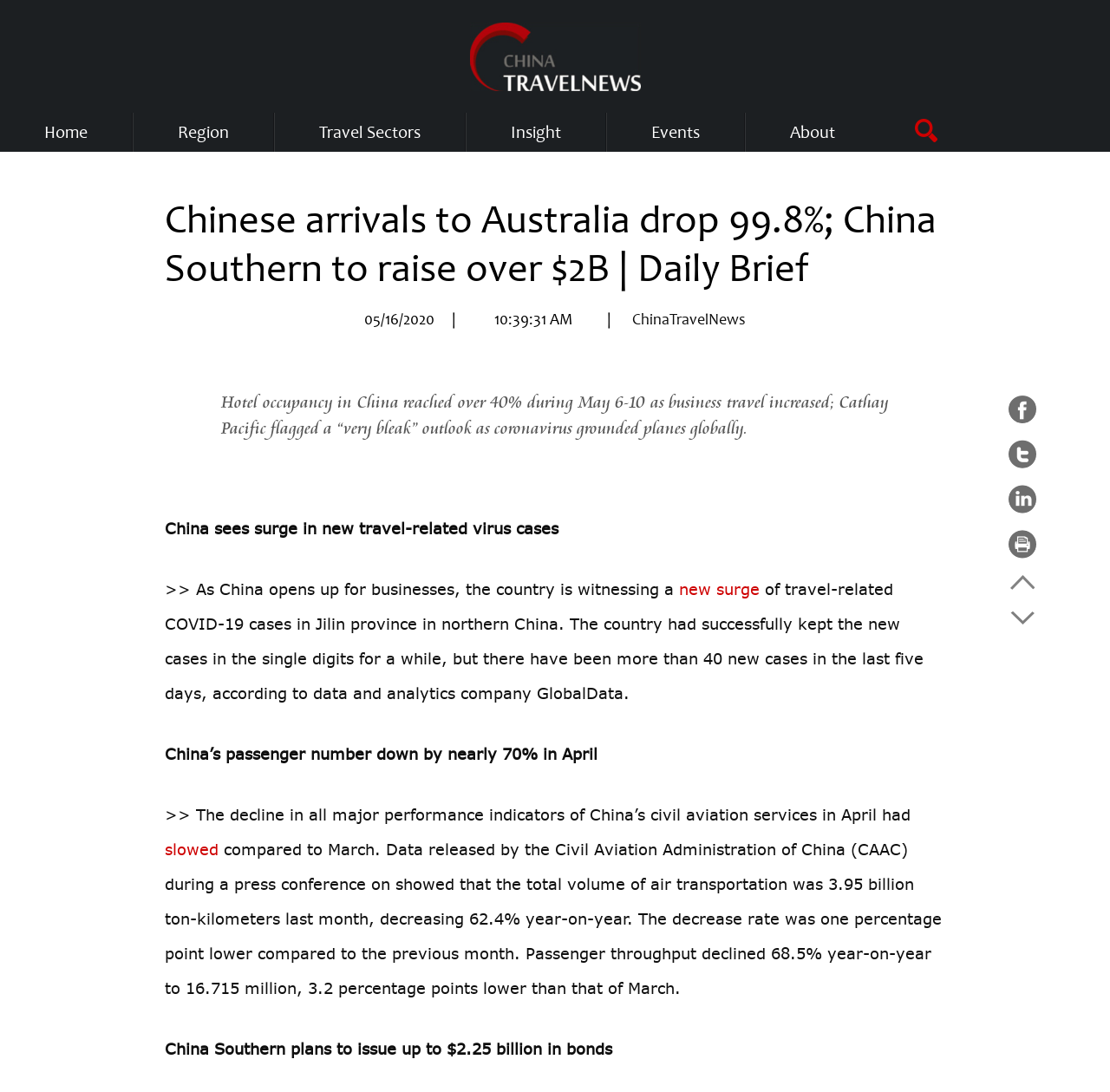What is the percentage decrease in China's passenger number in April?
Provide a detailed and extensive answer to the question.

I found the answer by reading the StaticText element with the text 'China’s passenger number down by nearly 70% in April', which suggests that the passenger number decreased by nearly 70% in April.